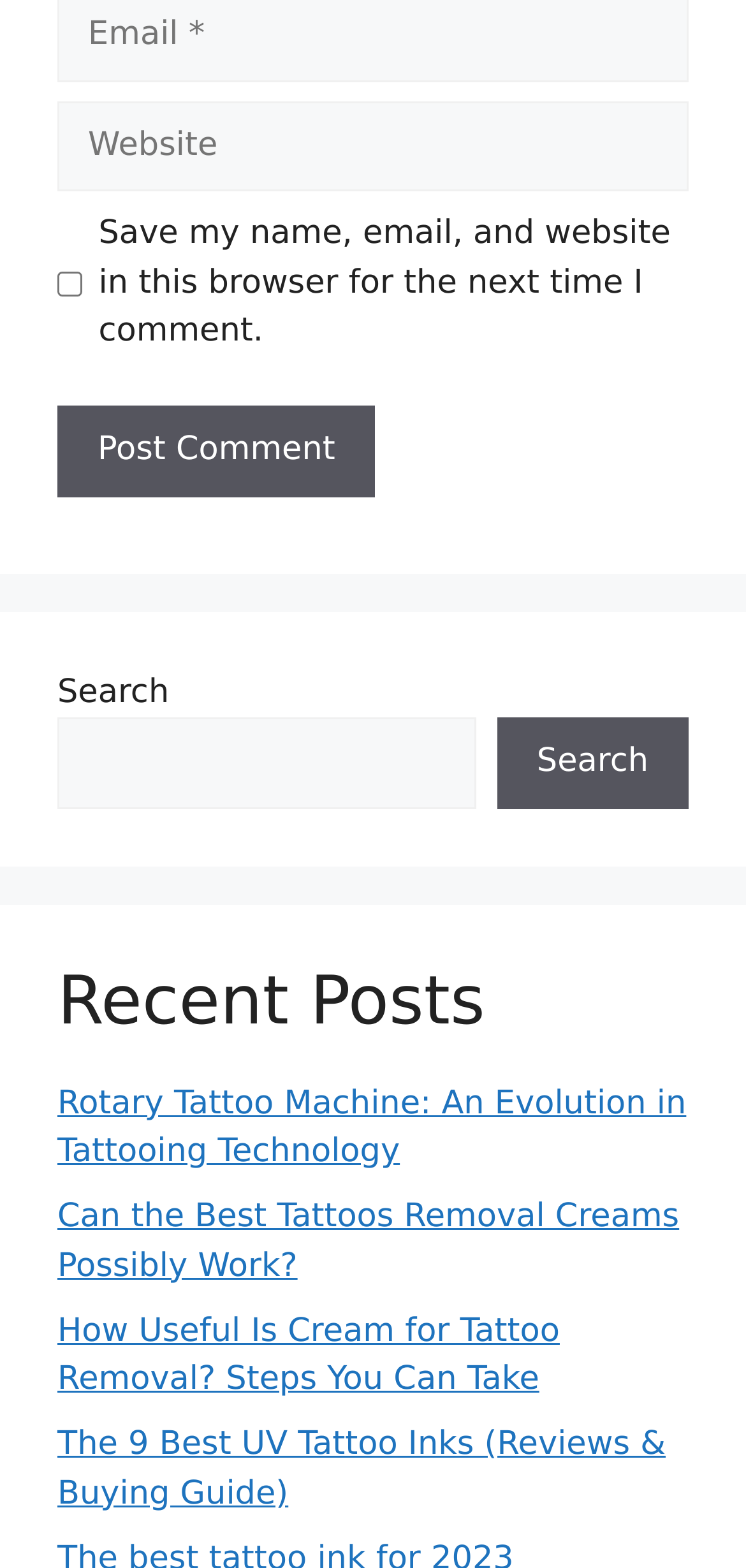Please determine the bounding box coordinates of the clickable area required to carry out the following instruction: "post a comment". The coordinates must be four float numbers between 0 and 1, represented as [left, top, right, bottom].

[0.077, 0.259, 0.503, 0.317]